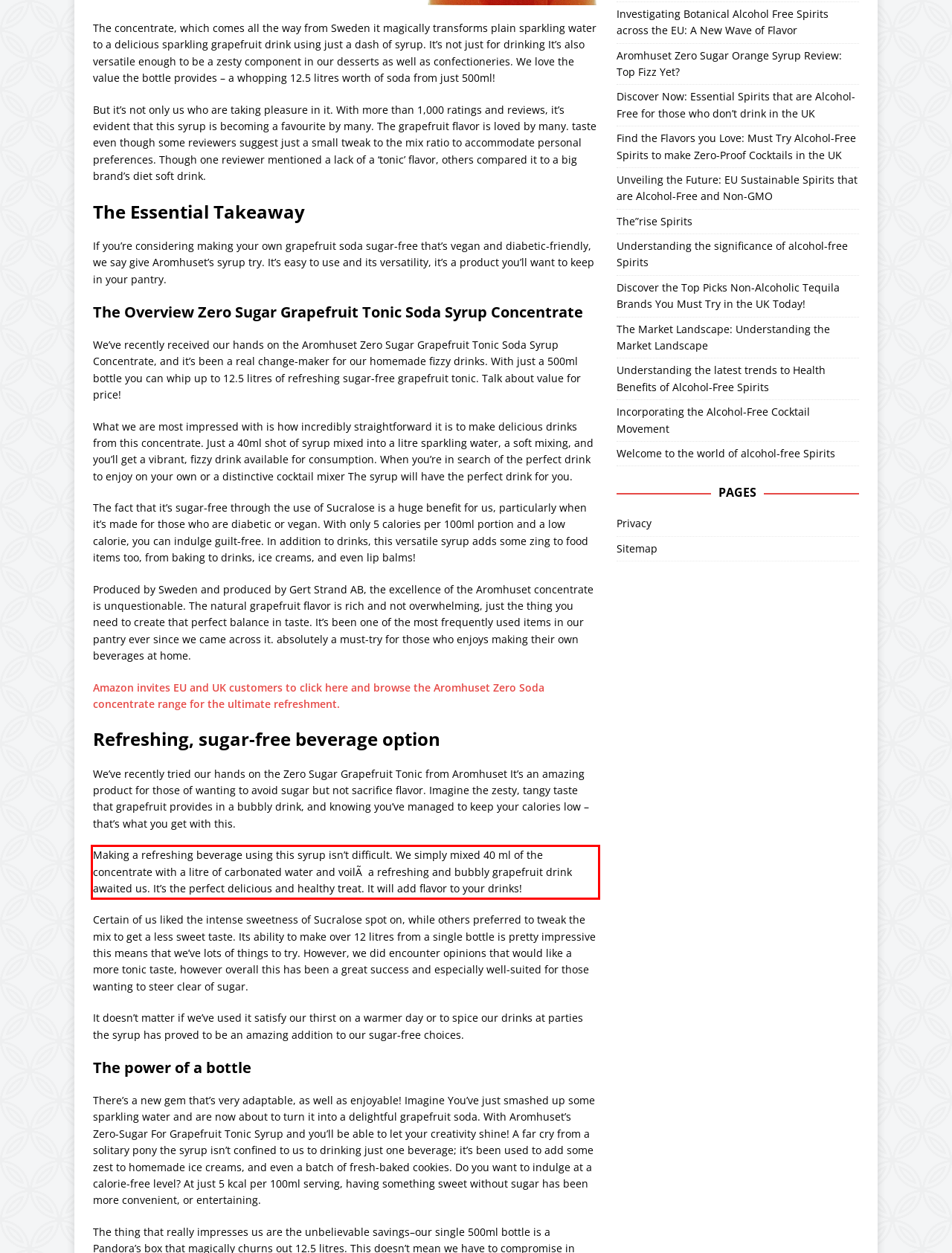You are given a screenshot showing a webpage with a red bounding box. Perform OCR to capture the text within the red bounding box.

Making a refreshing beverage using this syrup isn’t difficult. We simply mixed 40 ml of the concentrate with a litre of carbonated water and voilÃ a refreshing and bubbly grapefruit drink awaited us. It’s the perfect delicious and healthy treat. It will add flavor to your drinks!